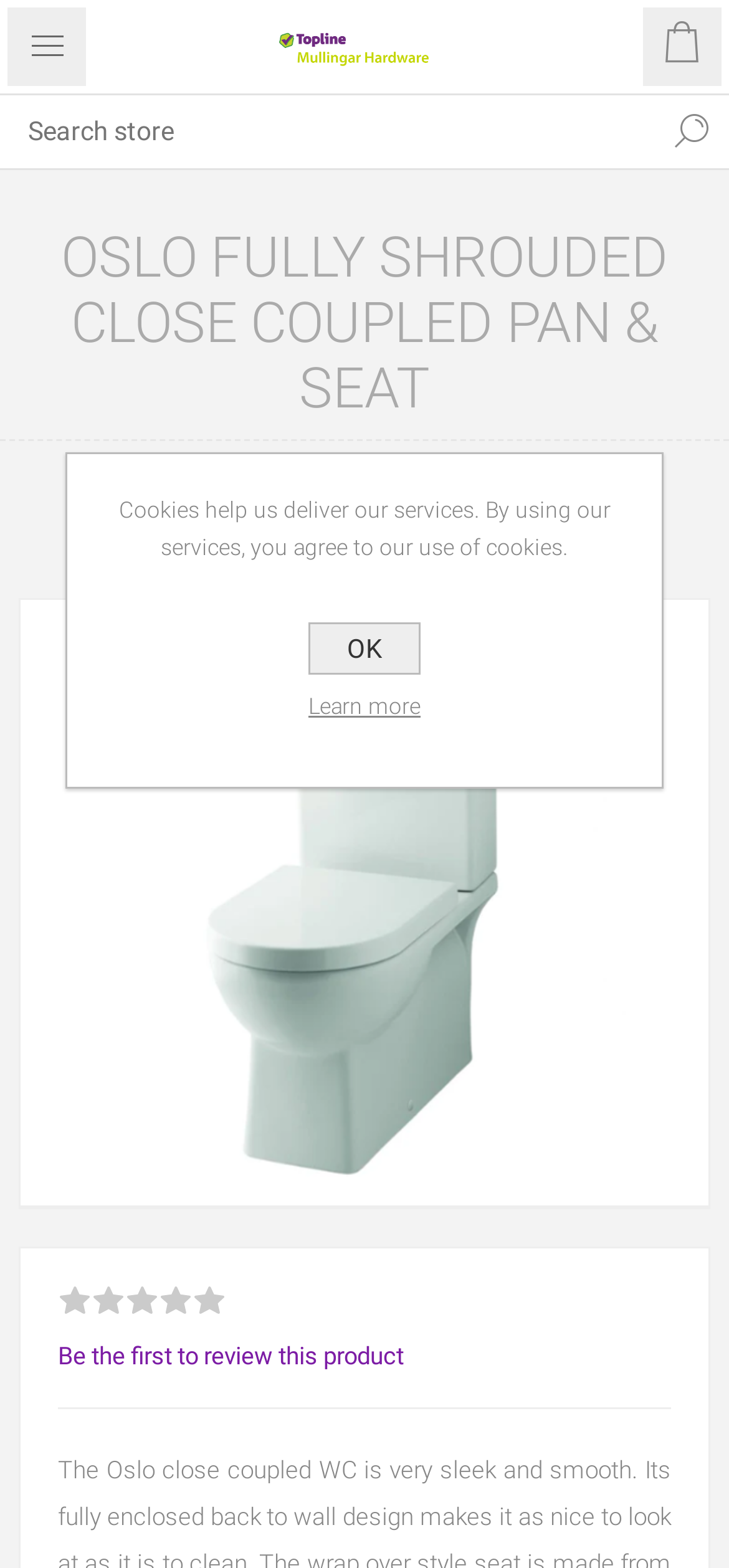Respond with a single word or phrase to the following question: Is there a search function on the webpage?

Yes